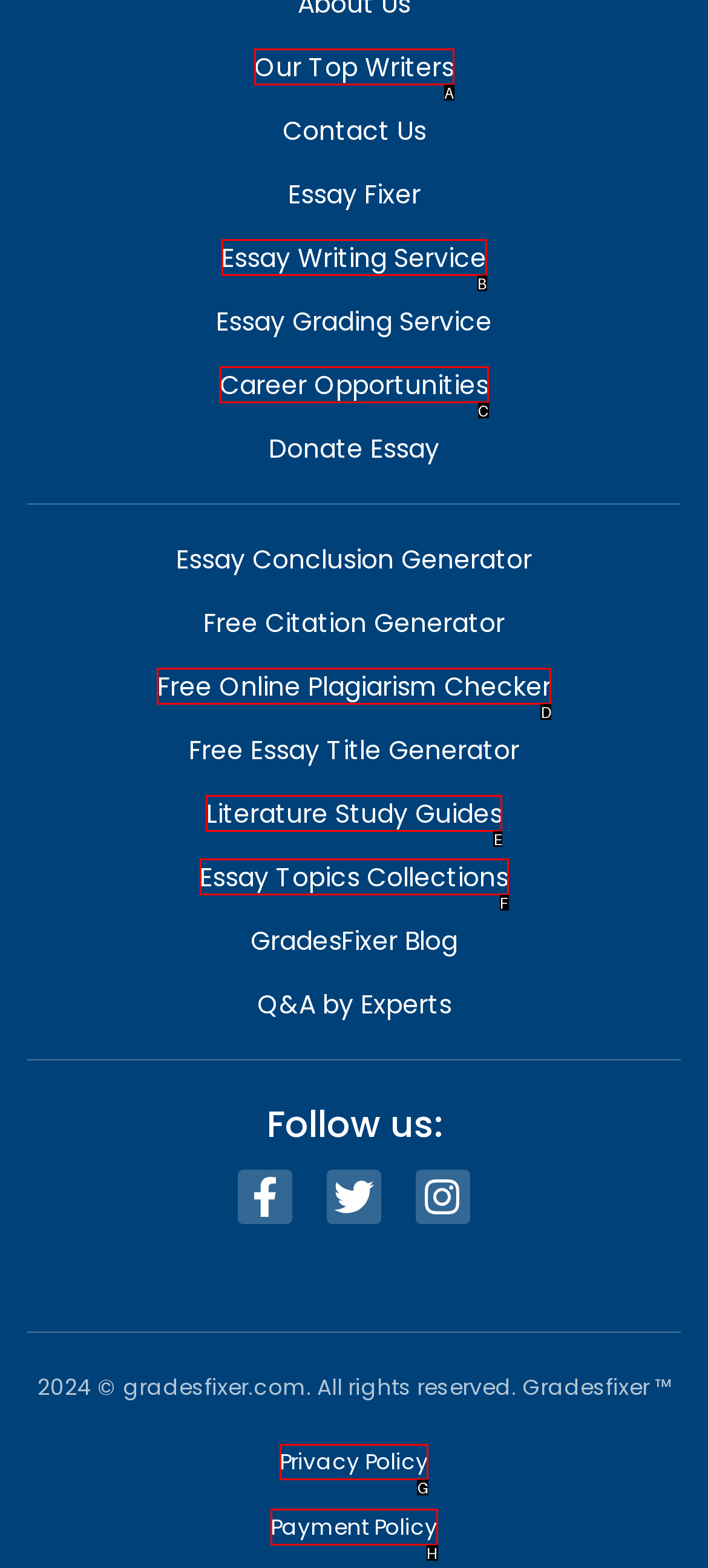Select the correct option from the given choices to perform this task: View Privacy Policy. Provide the letter of that option.

G